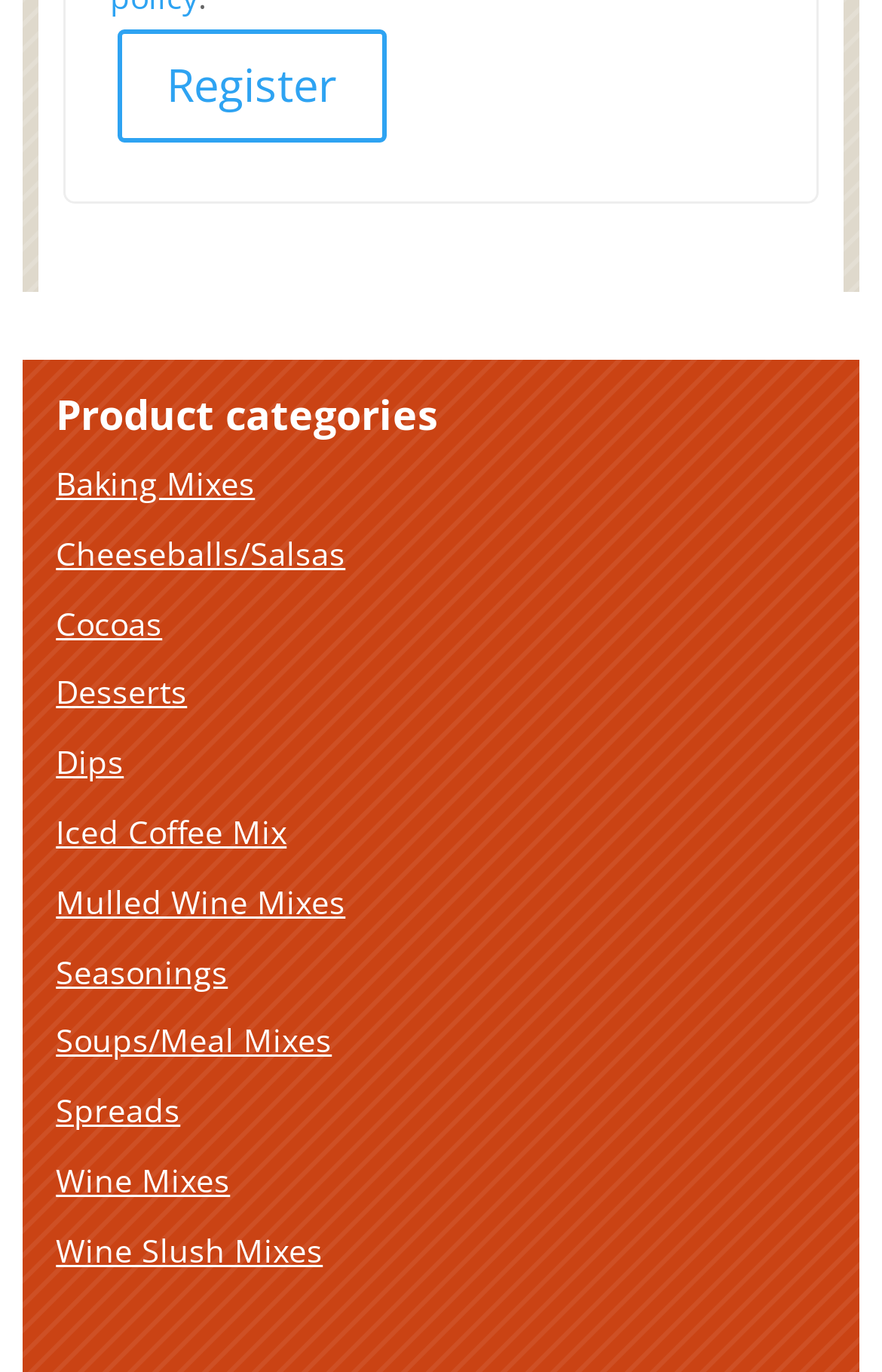Find and specify the bounding box coordinates that correspond to the clickable region for the instruction: "Check out Wine Mixes".

[0.063, 0.844, 0.261, 0.876]